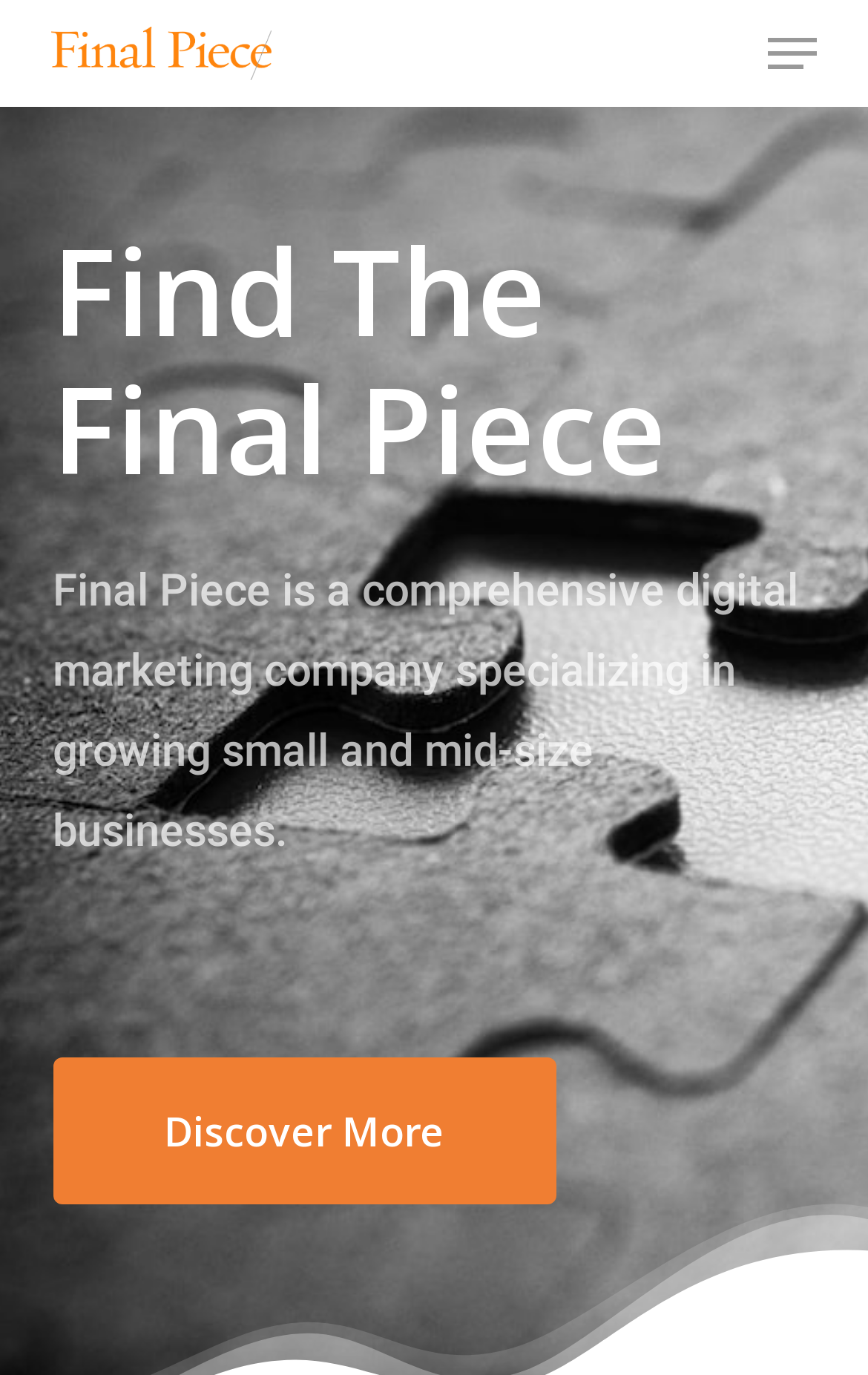Identify the bounding box for the UI element that is described as follows: "Menu".

[0.884, 0.023, 0.94, 0.055]